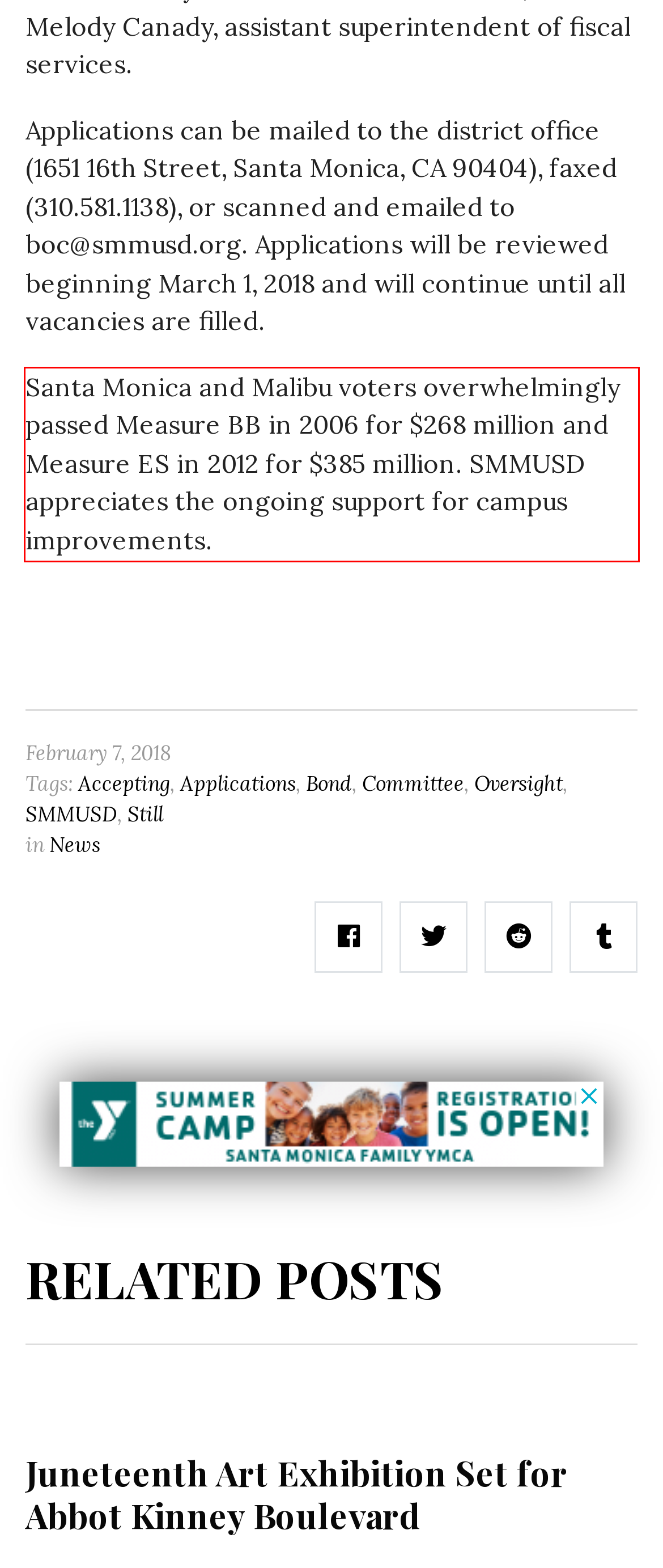Locate the red bounding box in the provided webpage screenshot and use OCR to determine the text content inside it.

Santa Monica and Malibu voters overwhelmingly passed Measure BB in 2006 for $268 million and Measure ES in 2012 for $385 million. SMMUSD appreciates the ongoing support for campus improvements.